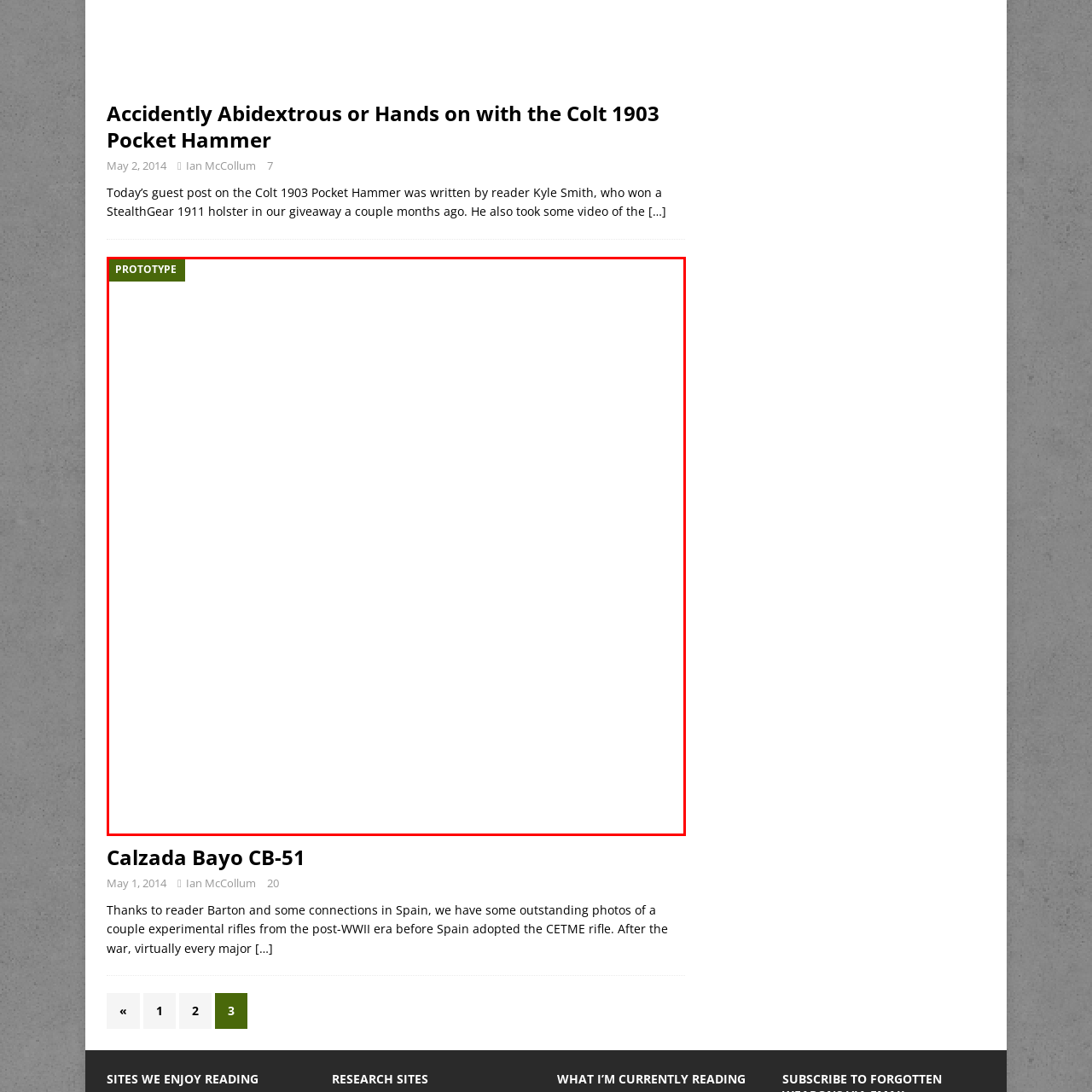Please examine the highlighted section of the image enclosed in the red rectangle and provide a comprehensive answer to the following question based on your observation: What is the significance of the prototype?

The image and caption imply that the prototype is significant to collectors or enthusiasts in the firearm community, possibly due to its rarity, historical importance, or innovative design.